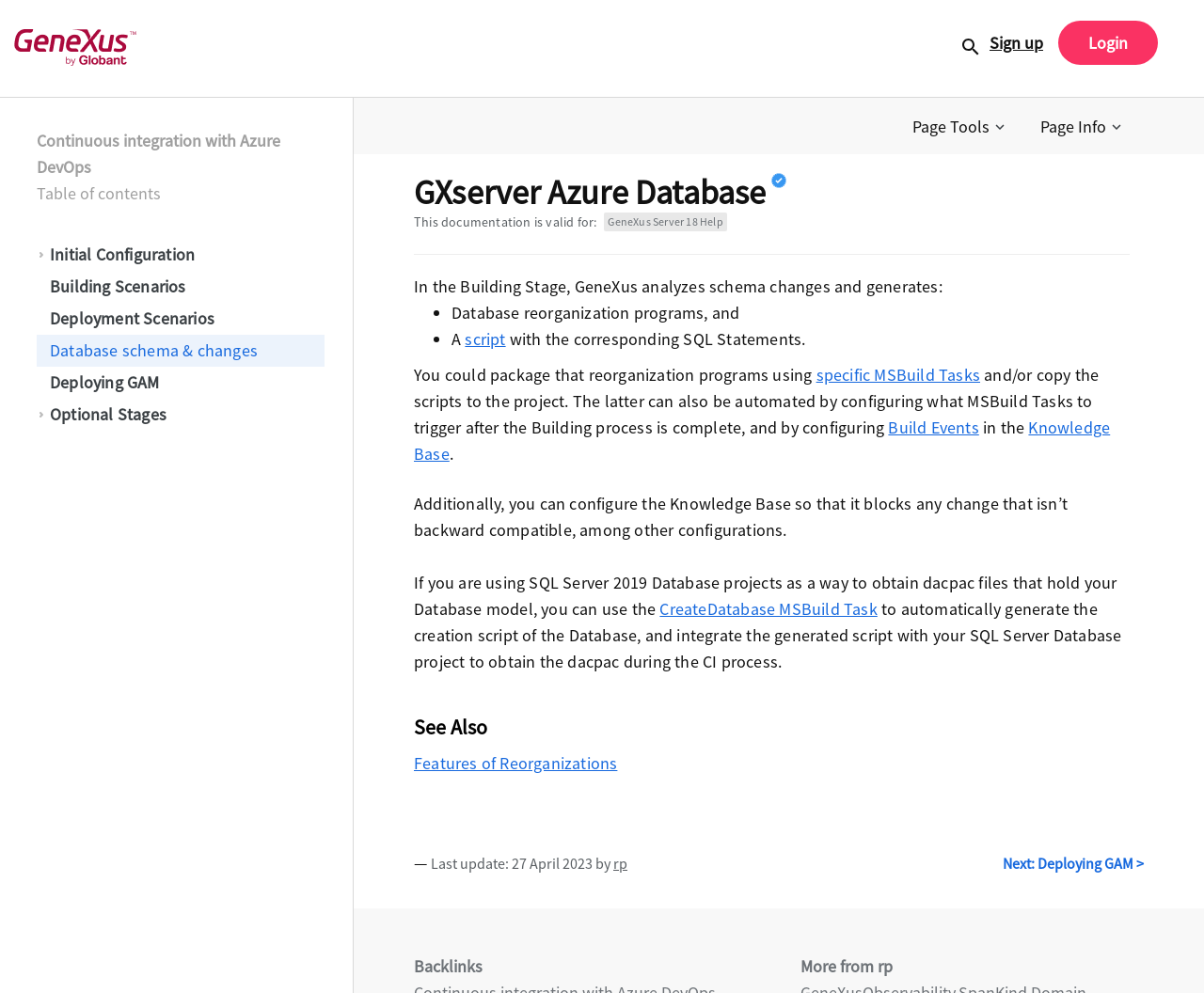Provide the bounding box coordinates, formatted as (top-left x, top-left y, bottom-right x, bottom-right y), with all values being floating point numbers between 0 and 1. Identify the bounding box of the UI element that matches the description: Continuous integration with Azure DevOps

[0.03, 0.129, 0.27, 0.182]